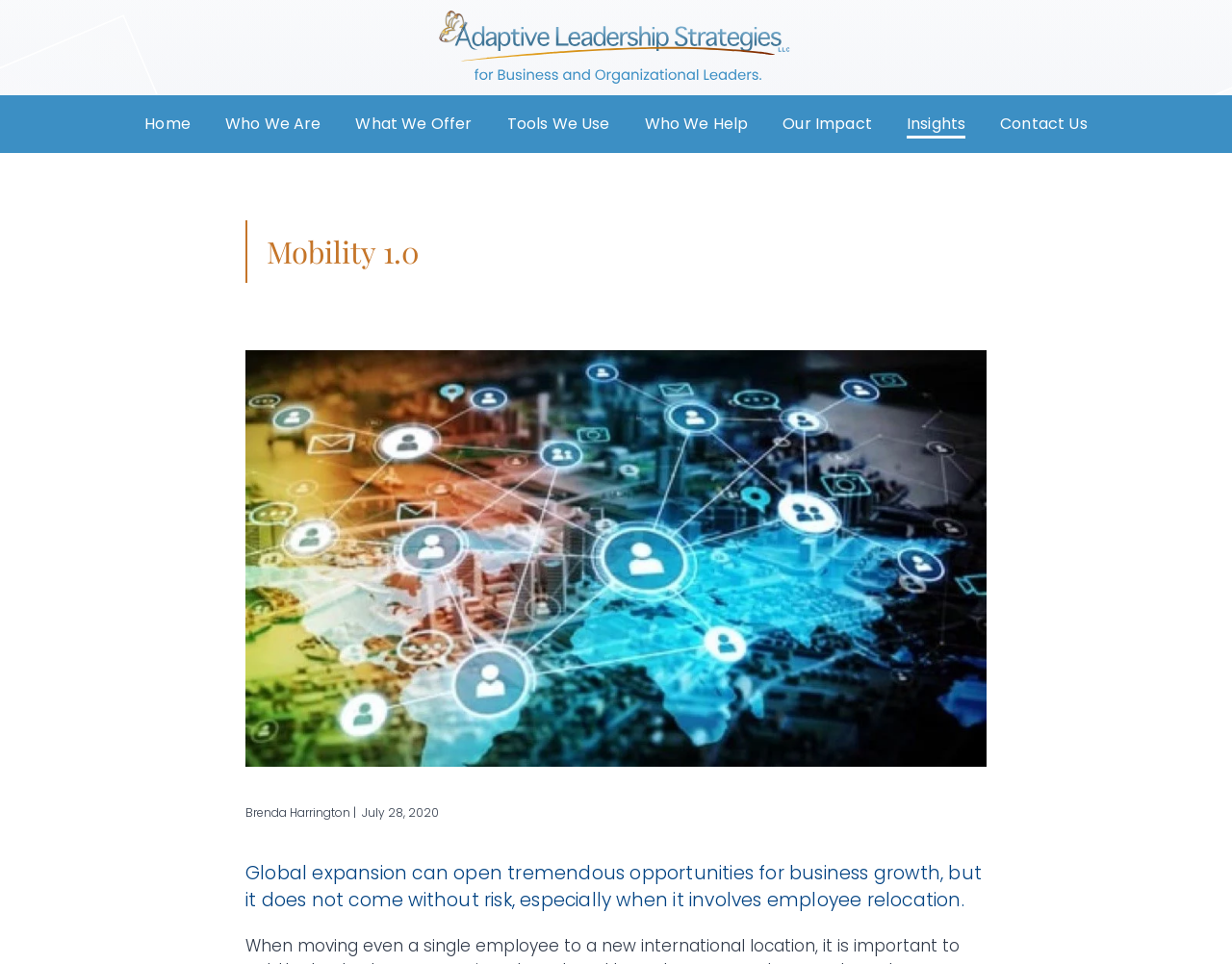What are the main navigation links?
Look at the image and construct a detailed response to the question.

I found the navigation links by looking at the links 'Home', 'Who We Are', 'What We Offer', 'Tools We Use', 'Who We Help', 'Our Impact', and 'Contact Us' which are located at the top of the webpage.